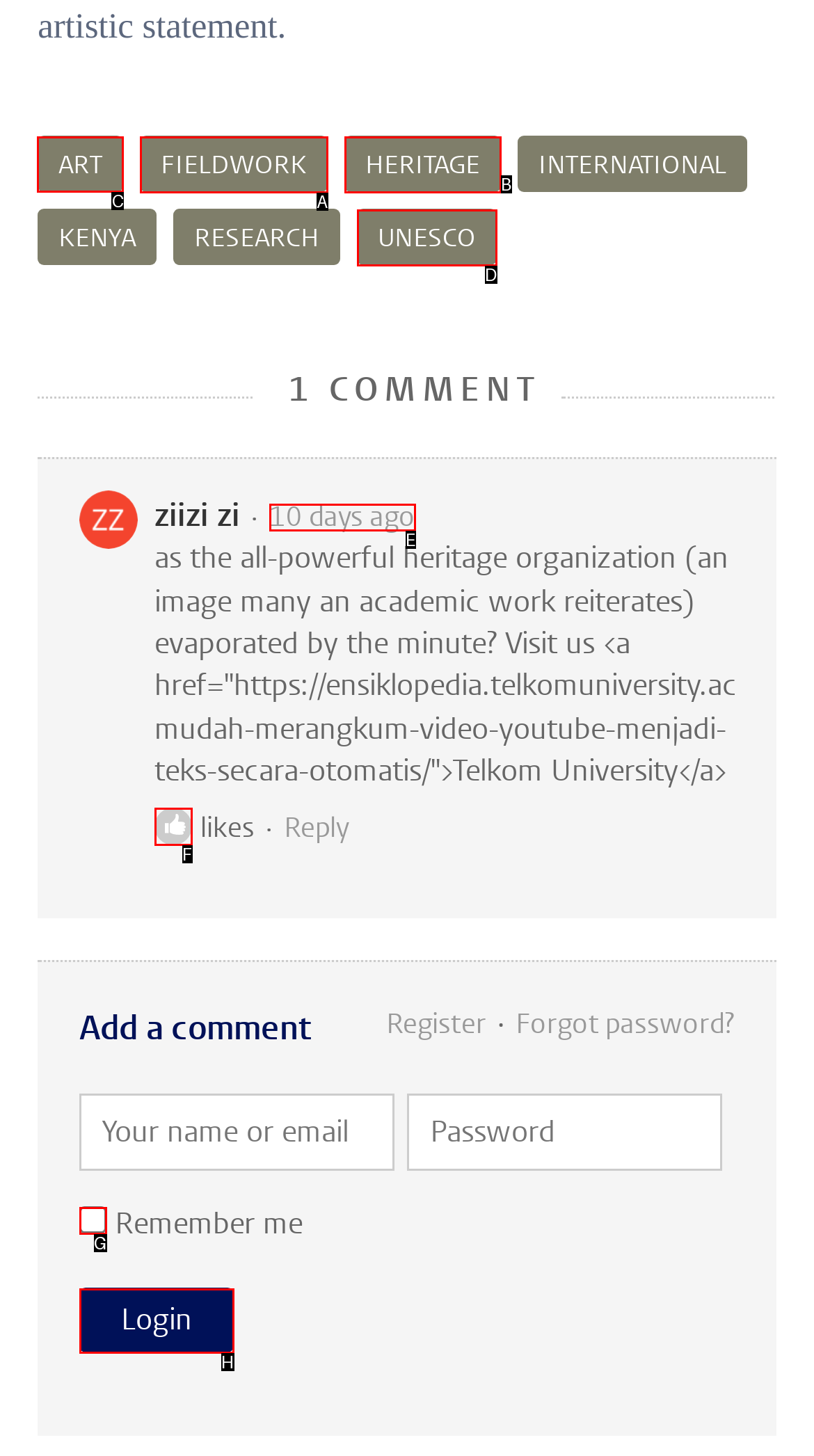For the given instruction: Click on ART, determine which boxed UI element should be clicked. Answer with the letter of the corresponding option directly.

C